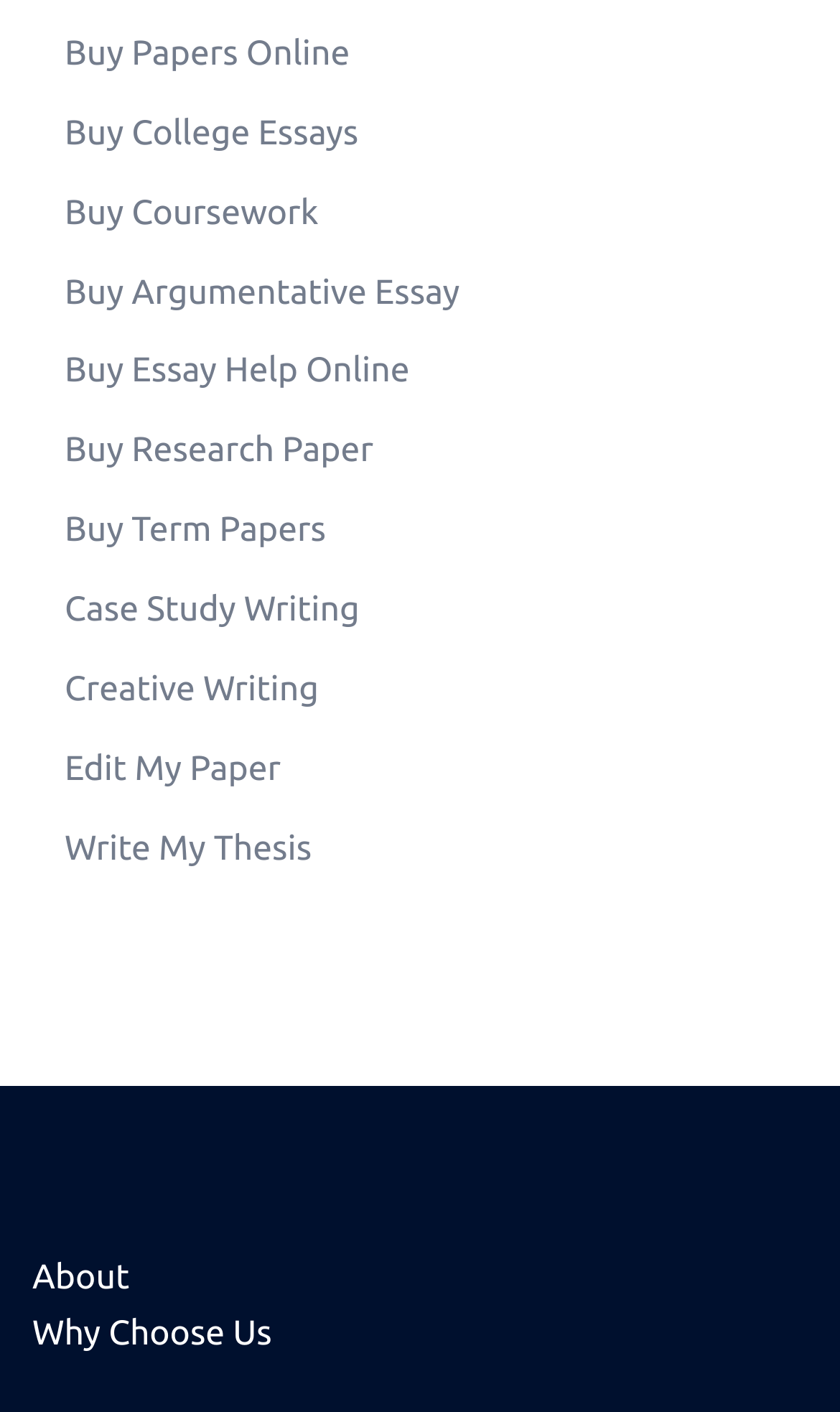From the webpage screenshot, identify the region described by Buy Research Paper. Provide the bounding box coordinates as (top-left x, top-left y, bottom-right x, bottom-right y), with each value being a floating point number between 0 and 1.

[0.077, 0.306, 0.444, 0.333]